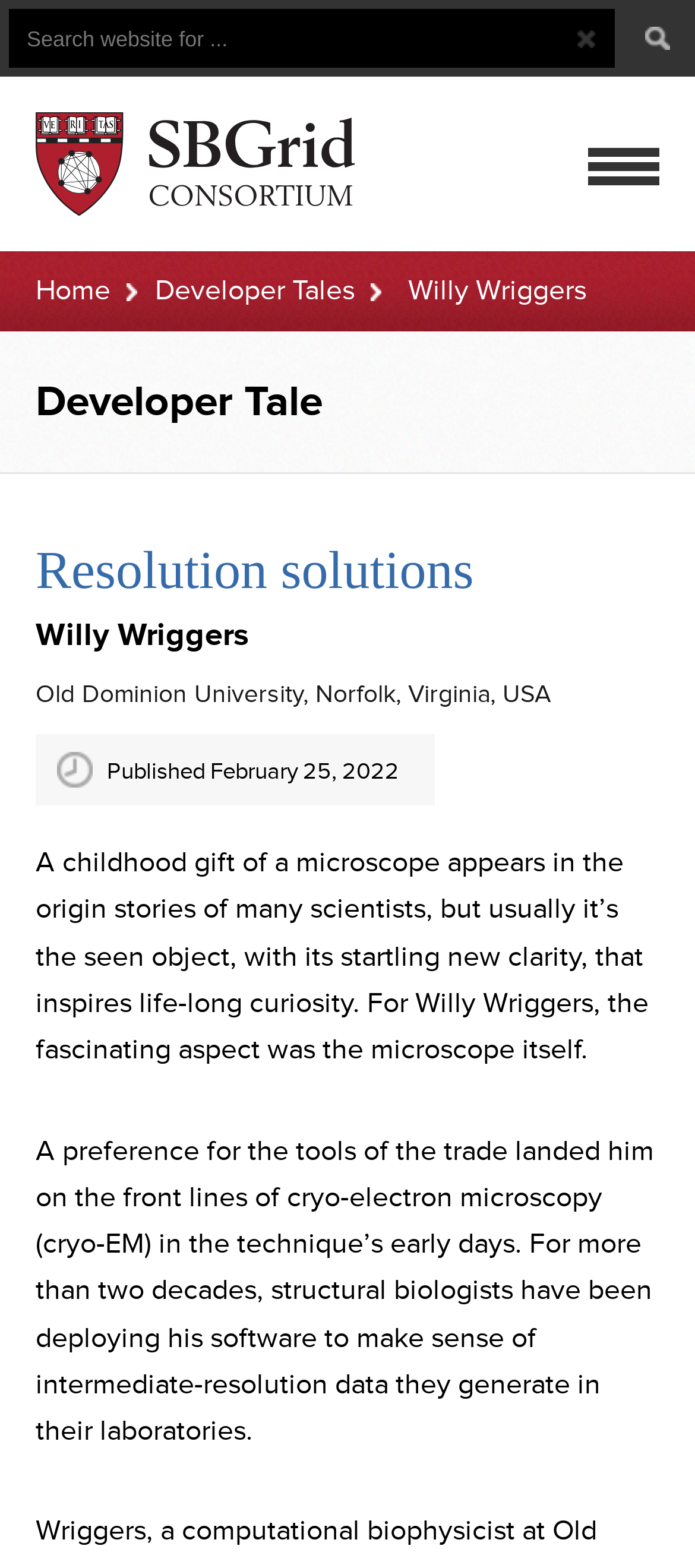Ascertain the bounding box coordinates for the UI element detailed here: "Home". The coordinates should be provided as [left, top, right, bottom] with each value being a float between 0 and 1.

[0.051, 0.175, 0.197, 0.197]